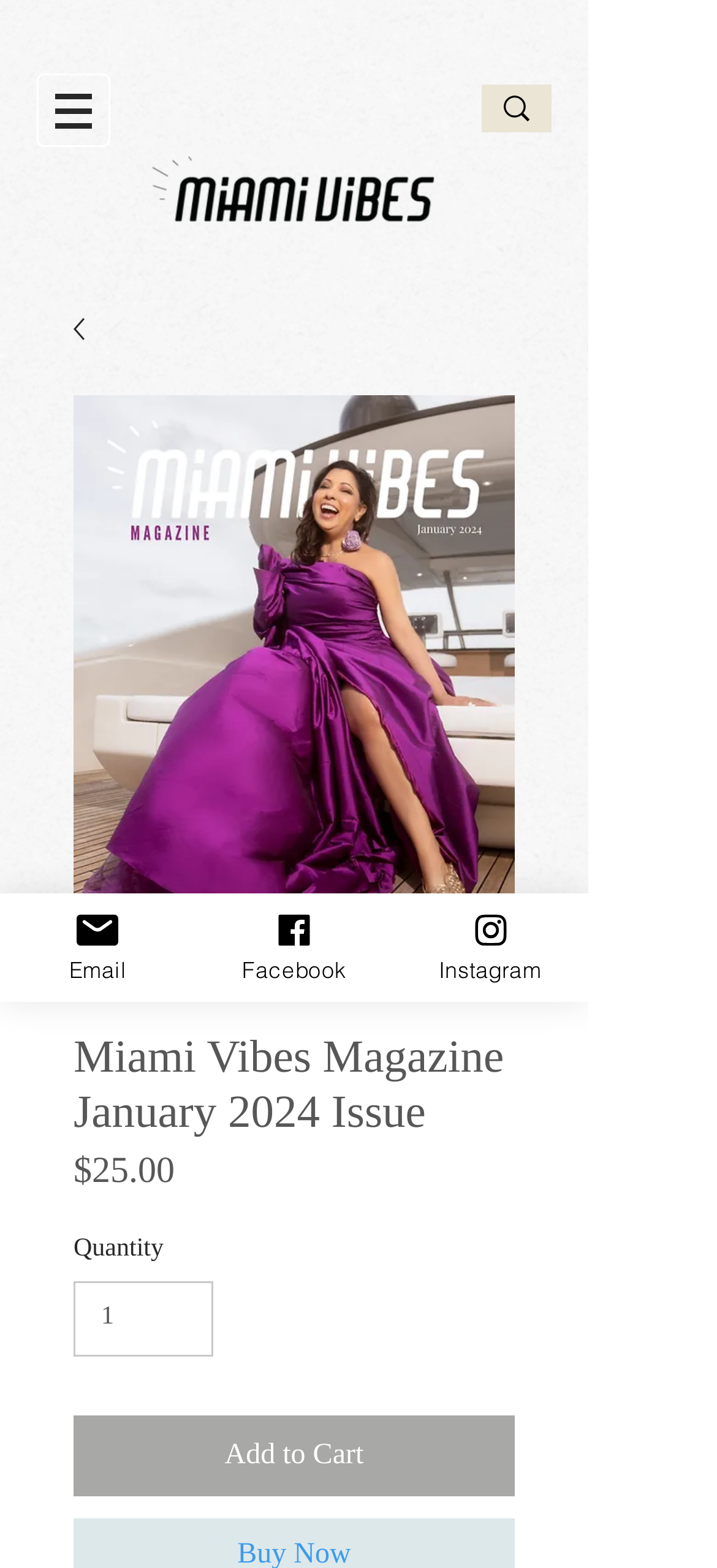What social media platforms are linked on the webpage?
Answer the question with detailed information derived from the image.

The social media platforms linked on the webpage can be found at the bottom of the page, where there are links to 'Email', 'Facebook', and 'Instagram', each accompanied by an image.